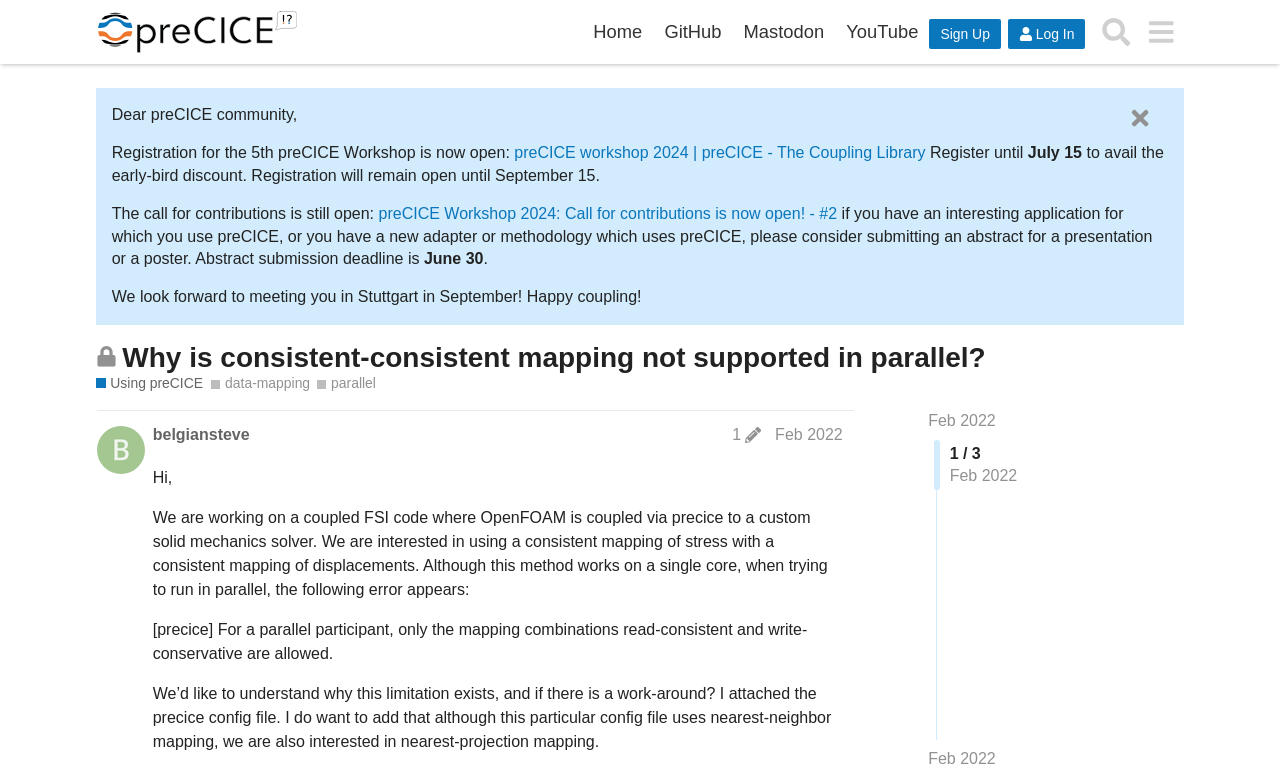Locate the bounding box coordinates of the region to be clicked to comply with the following instruction: "Search for a topic". The coordinates must be four float numbers between 0 and 1, in the form [left, top, right, bottom].

[0.854, 0.012, 0.89, 0.071]